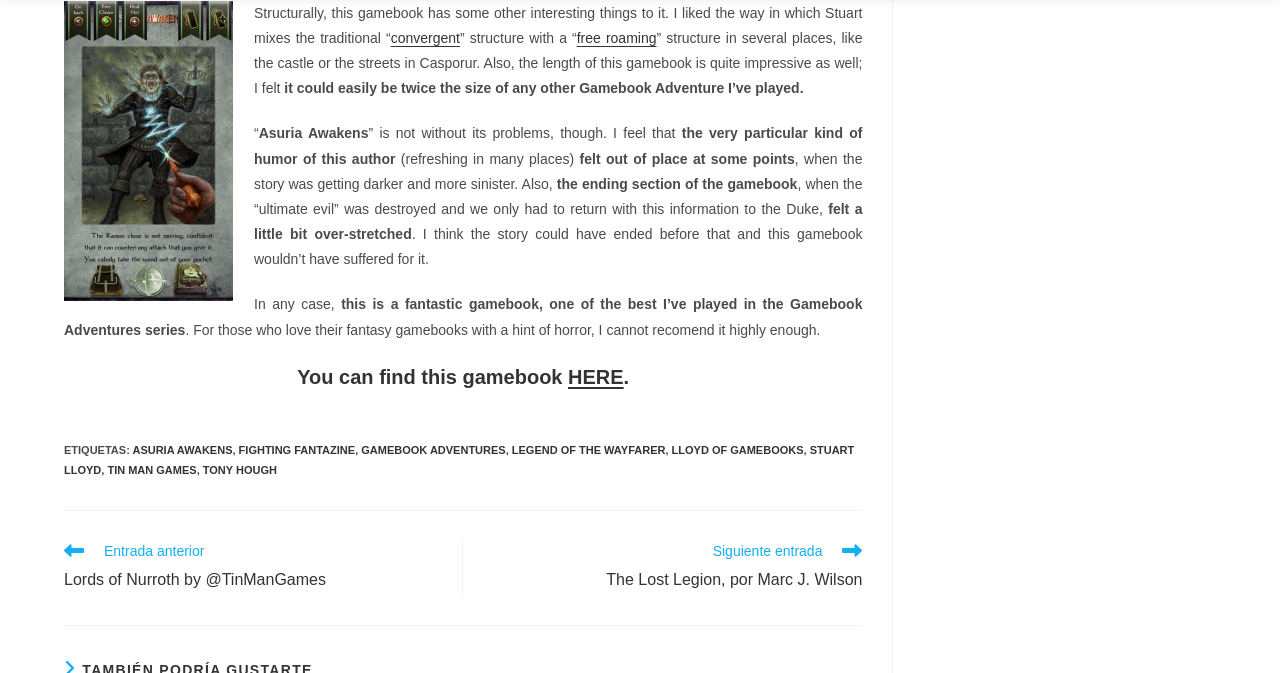Determine the bounding box coordinates of the area to click in order to meet this instruction: "View the previous article about Lords of Nurroth".

[0.05, 0.805, 0.345, 0.884]